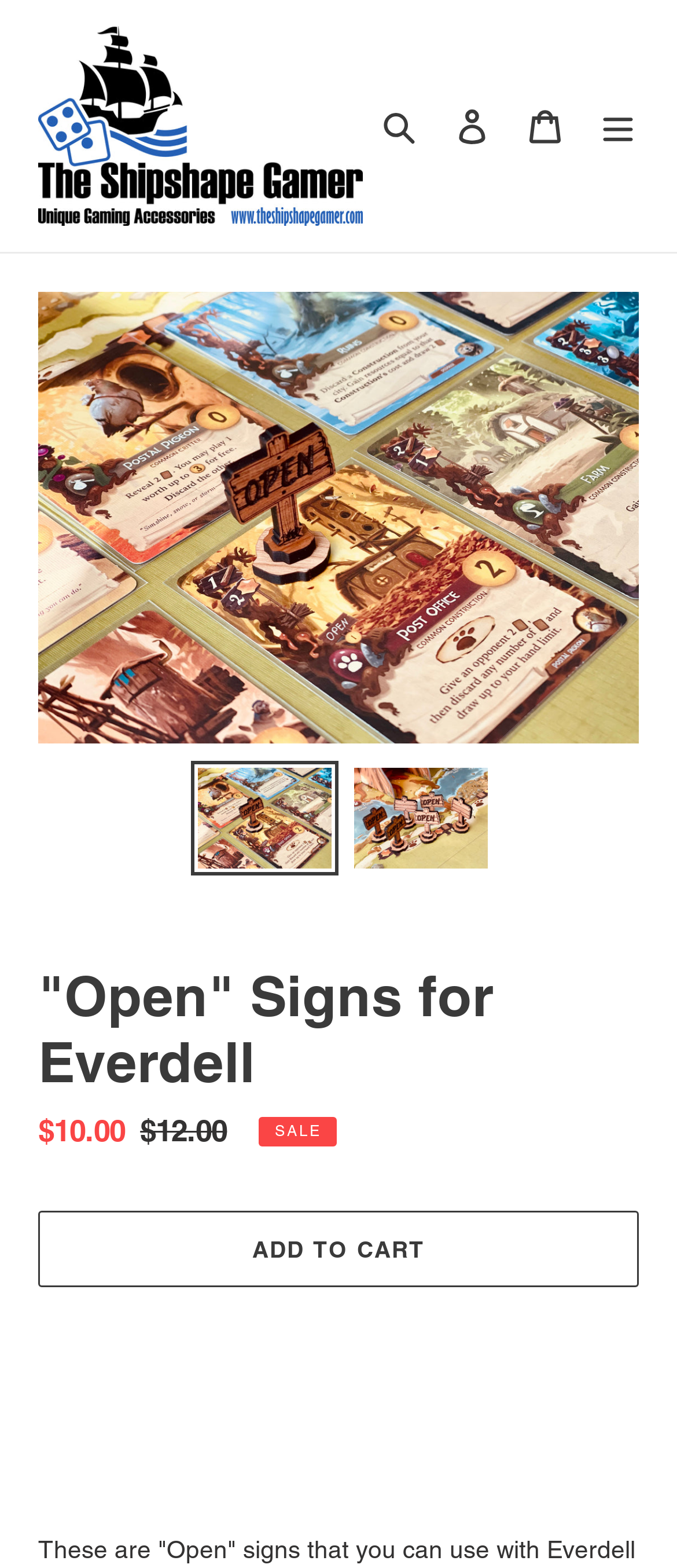Explain in detail what you observe on this webpage.

The webpage is about "Open" signs for the game Everdell, specifically designed to denote cards in a player's hand that can be utilized by other players. The signs have engravings on both sides.

At the top left of the page, there is a link to "The Shipshape Gamer" accompanied by an image with the same name. To the right of this link, there are three more links: "Search", "Log in", and "Cart", followed by a "Menu" button.

Below the top navigation bar, there is a large image of the "Open" signs for Everdell, taking up most of the page's width. Below this image, there are two links to load the image into a gallery viewer, each accompanied by a smaller image.

The main content of the page is headed by a title, '"Open" Signs for Everdell', followed by a description list that includes the sale price of $10.00 and the regular price of $12.00, which is struck through, indicating a discount. 

At the bottom of the page, there is an "Add to cart" button with the text "ADD TO CART" inside it. Finally, there is a status indicator at the very bottom of the page, but its content is not descriptive.